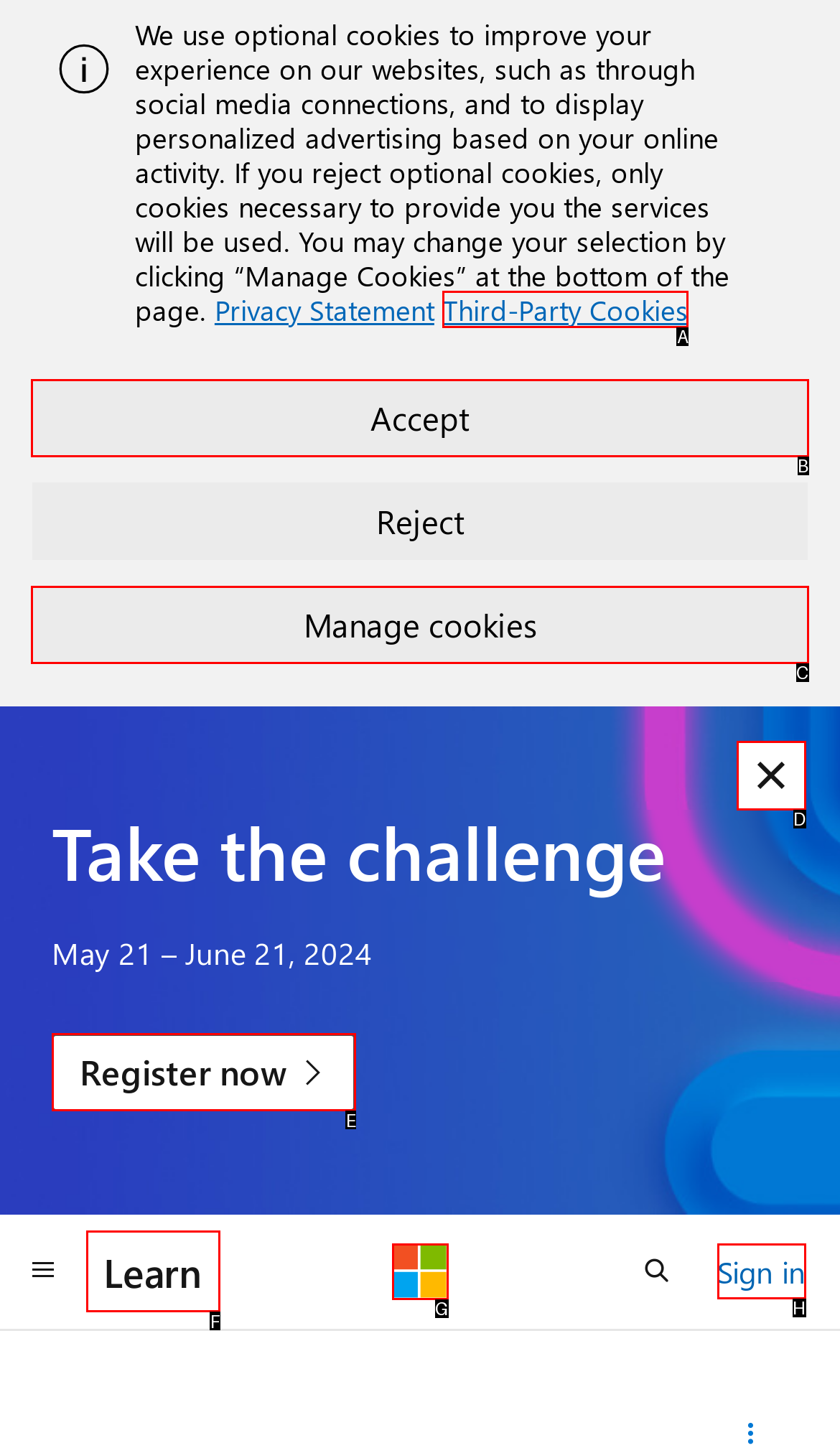Which lettered option should be clicked to achieve the task: Go to Lansdowne Allotments? Choose from the given choices.

None